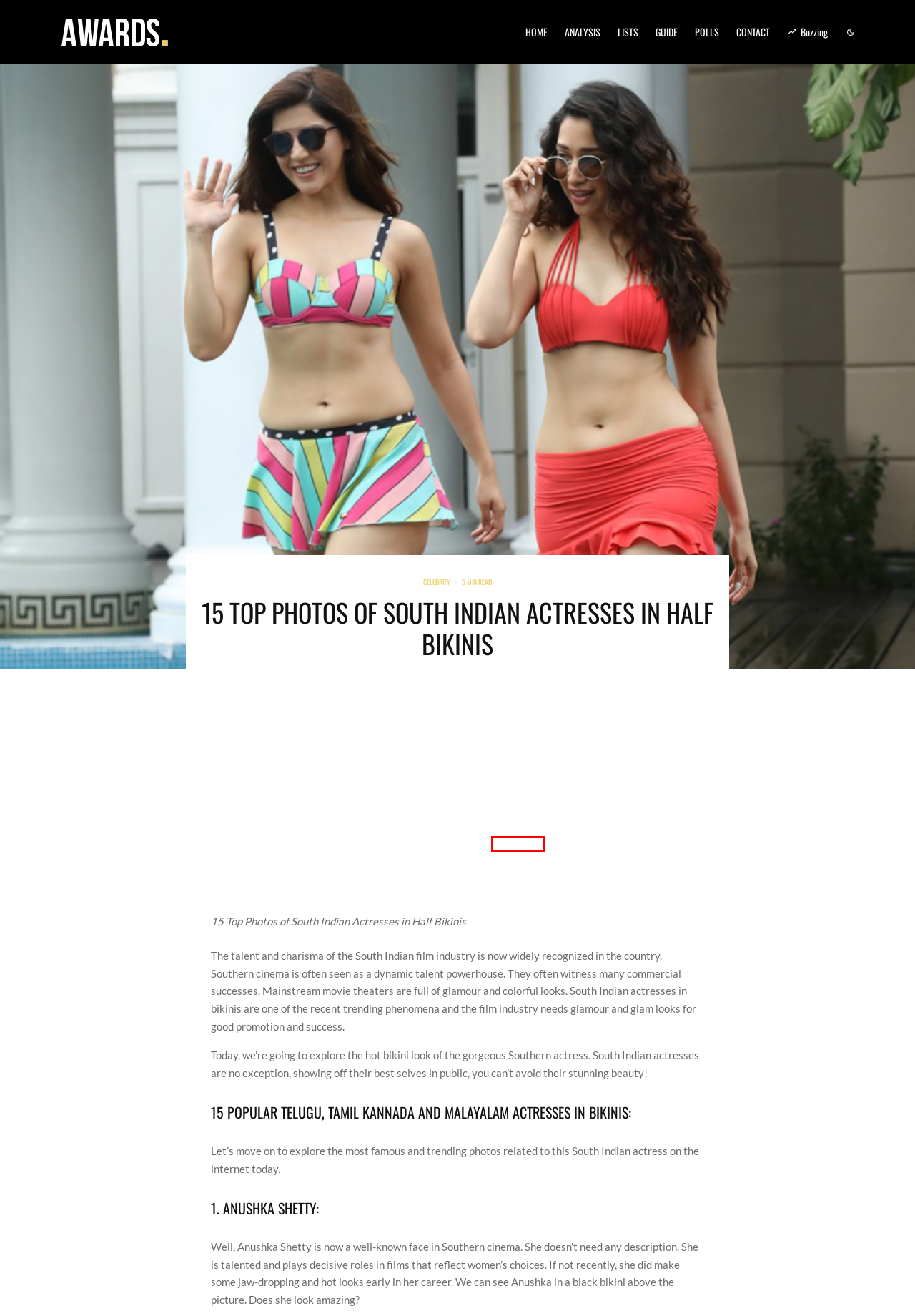You have a screenshot showing a webpage with a red bounding box around a UI element. Choose the webpage description that best matches the new page after clicking the highlighted element. Here are the options:
A. Contact - Awards® - The #1 Official Awards & People's Choice Source
B. Lists Archives - Awards® - The #1 Official Awards & People's Choice Source
C. Analysis & Headlines Archives - Awards® - The #1 Official Awards & People's Choice Source
D. Homepage - Awards® - The #1 Official Awards & People's Choice Source
E. Privacy Policy - Awards® - The #1 Official Awards & People's Choice Source
F. About Awards - Awards® - The #1 Official Awards & People's Choice Source
G. Guide Archives - Awards® - The #1 Official Awards & People's Choice Source
H. Home - Digital Invest Worldwide : Leading Digital Consulting Agency & Online Services Marketplace

H